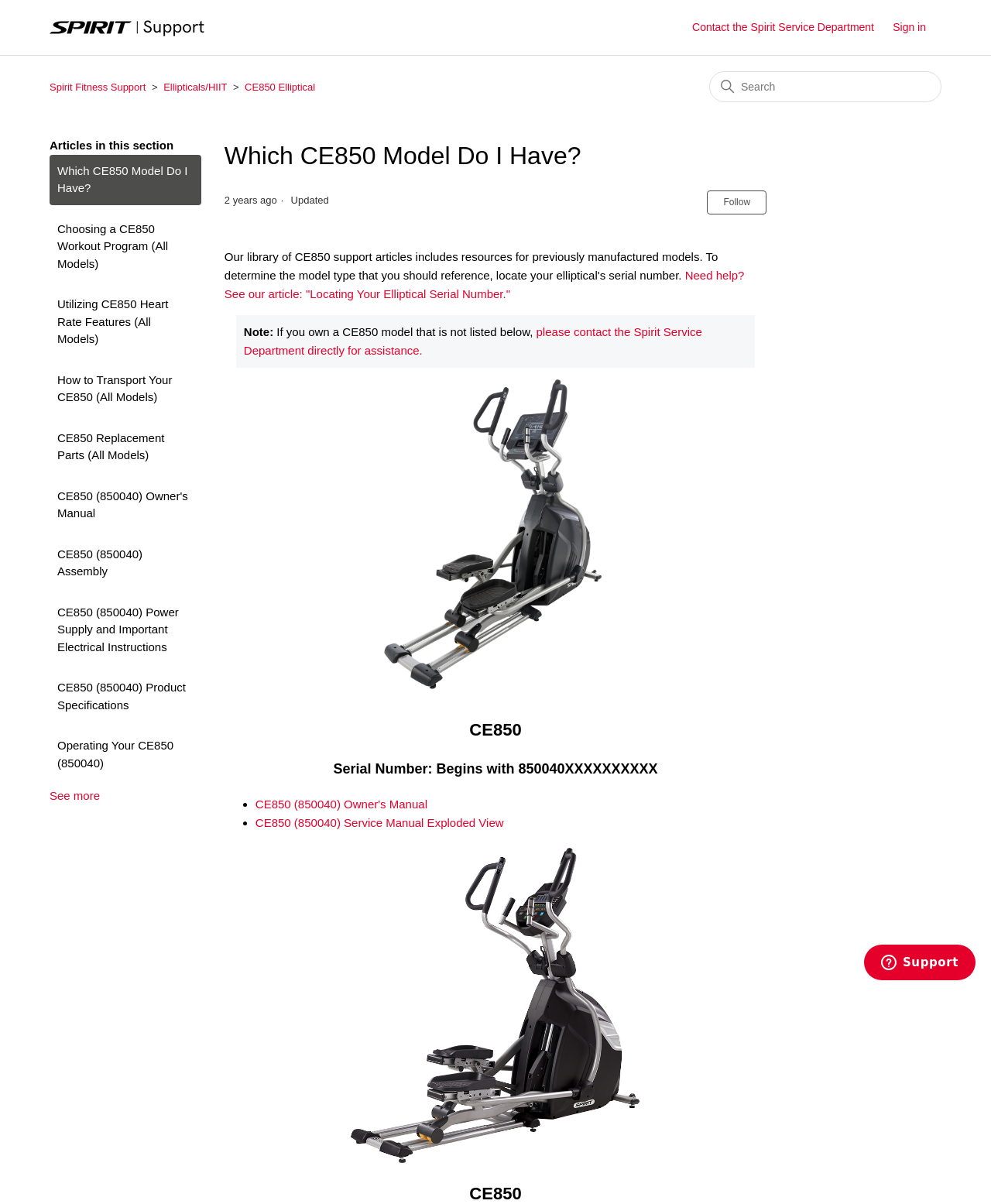Identify the bounding box coordinates of the region that should be clicked to execute the following instruction: "Click on the 'Which CE850 Model Do I Have?' link".

[0.05, 0.128, 0.203, 0.17]